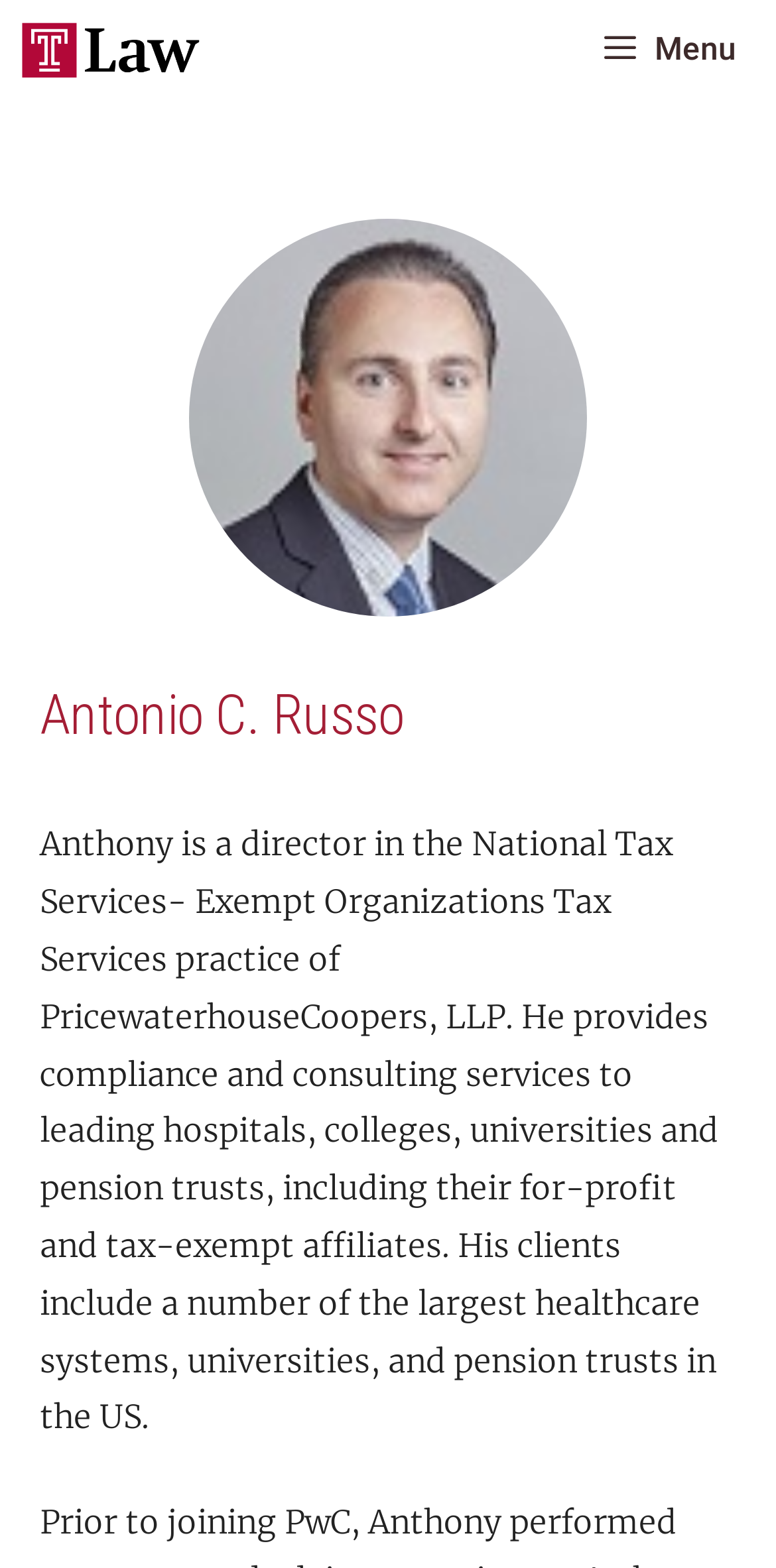Please locate and generate the primary heading on this webpage.

Antonio C. Russo